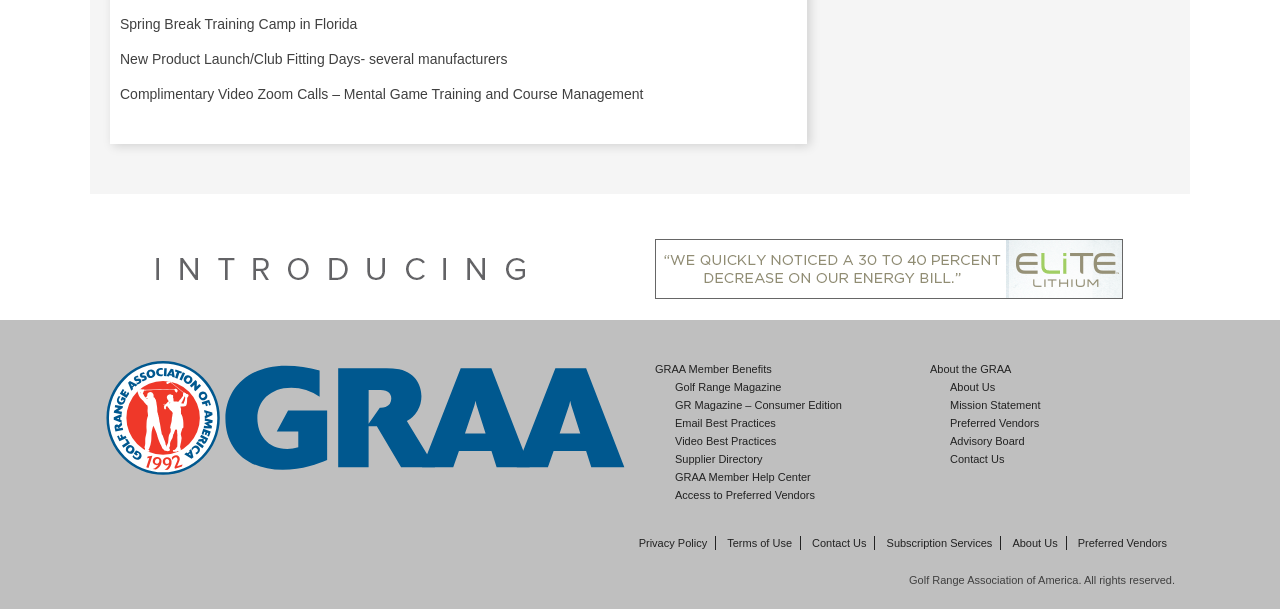Bounding box coordinates are given in the format (top-left x, top-left y, bottom-right x, bottom-right y). All values should be floating point numbers between 0 and 1. Provide the bounding box coordinate for the UI element described as: Preferred Vendors

[0.742, 0.685, 0.812, 0.705]